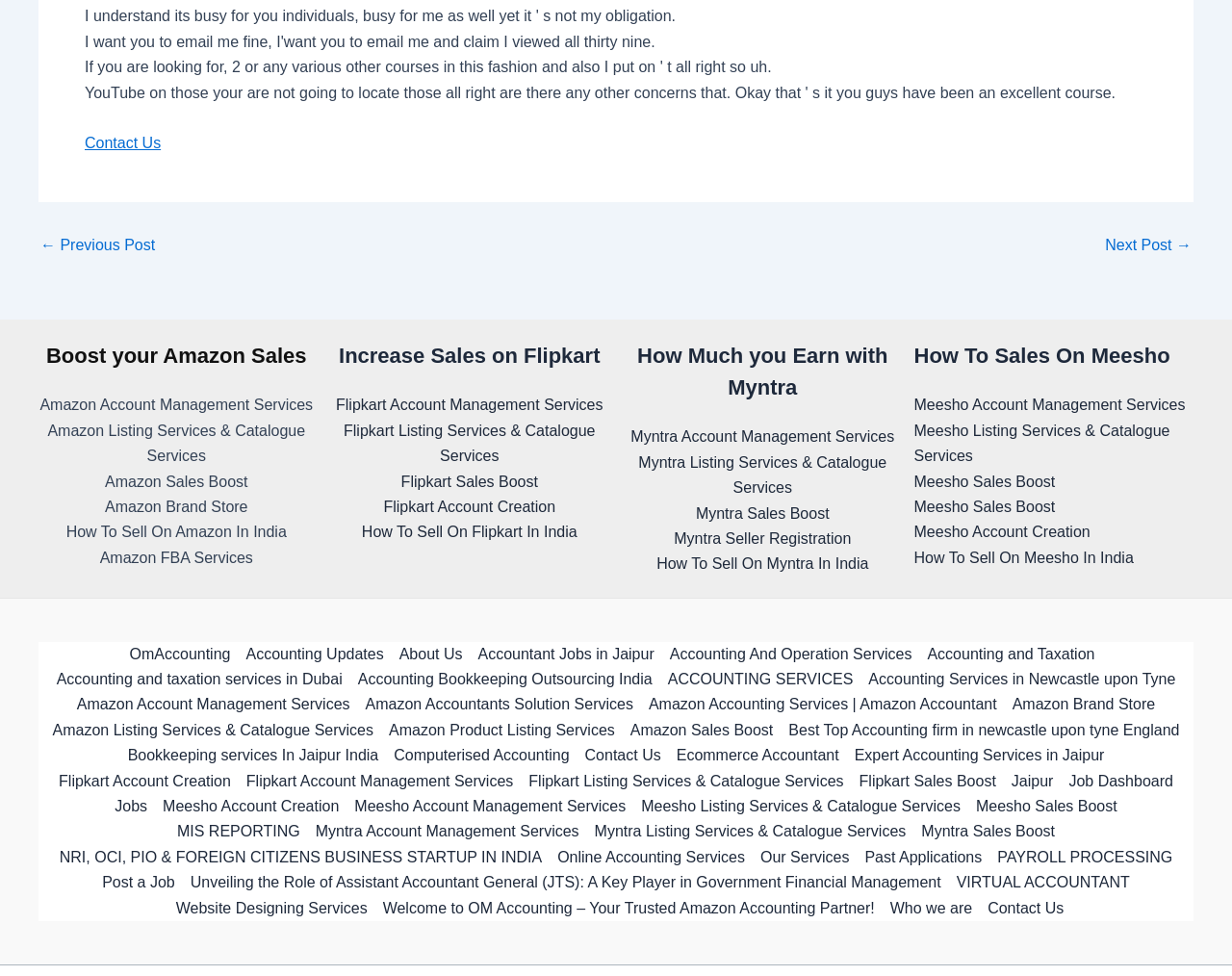Could you highlight the region that needs to be clicked to execute the instruction: "View Flipkart Account Creation"?

[0.311, 0.511, 0.451, 0.528]